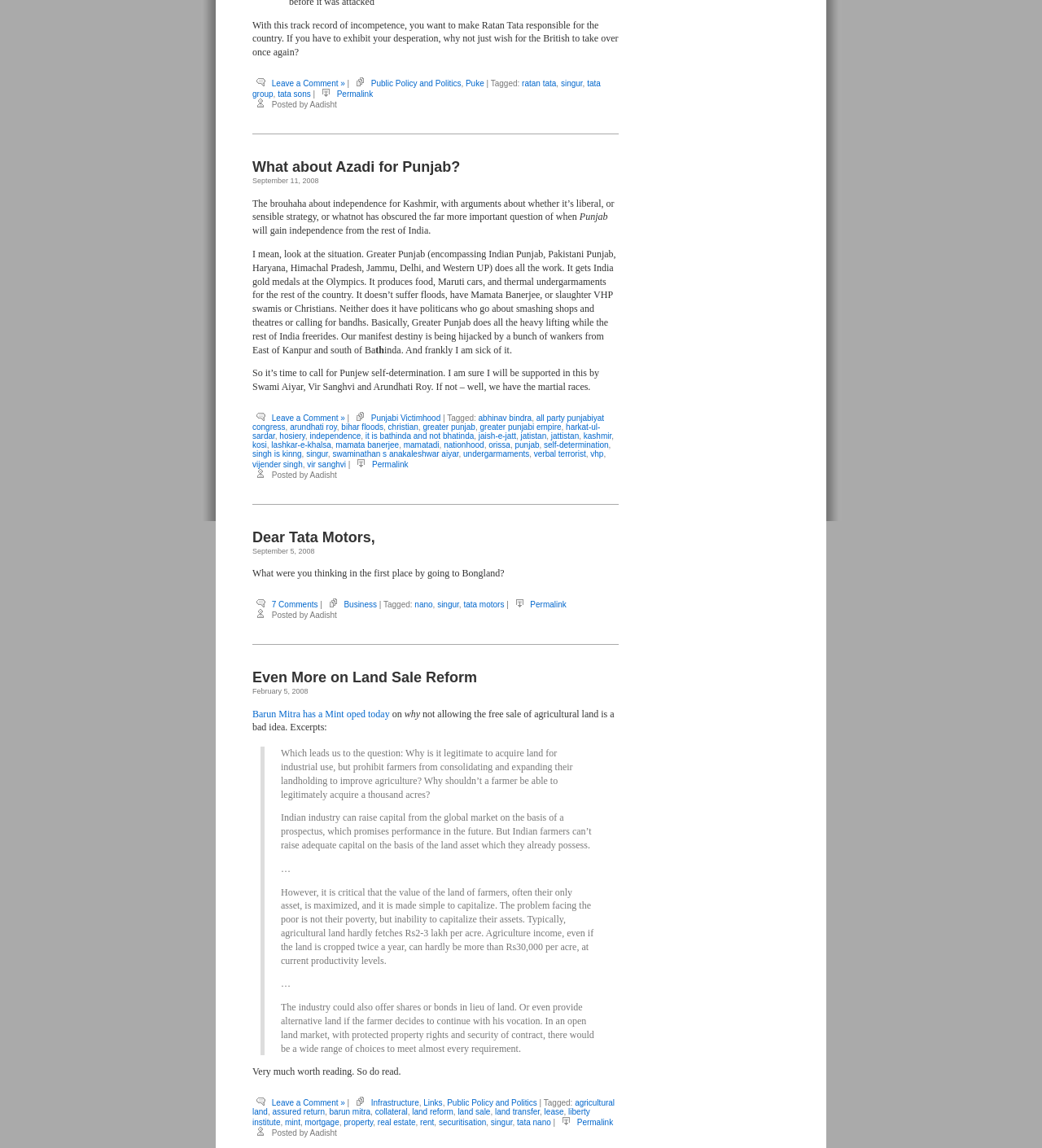Find the bounding box coordinates for the element described here: "Movies".

None